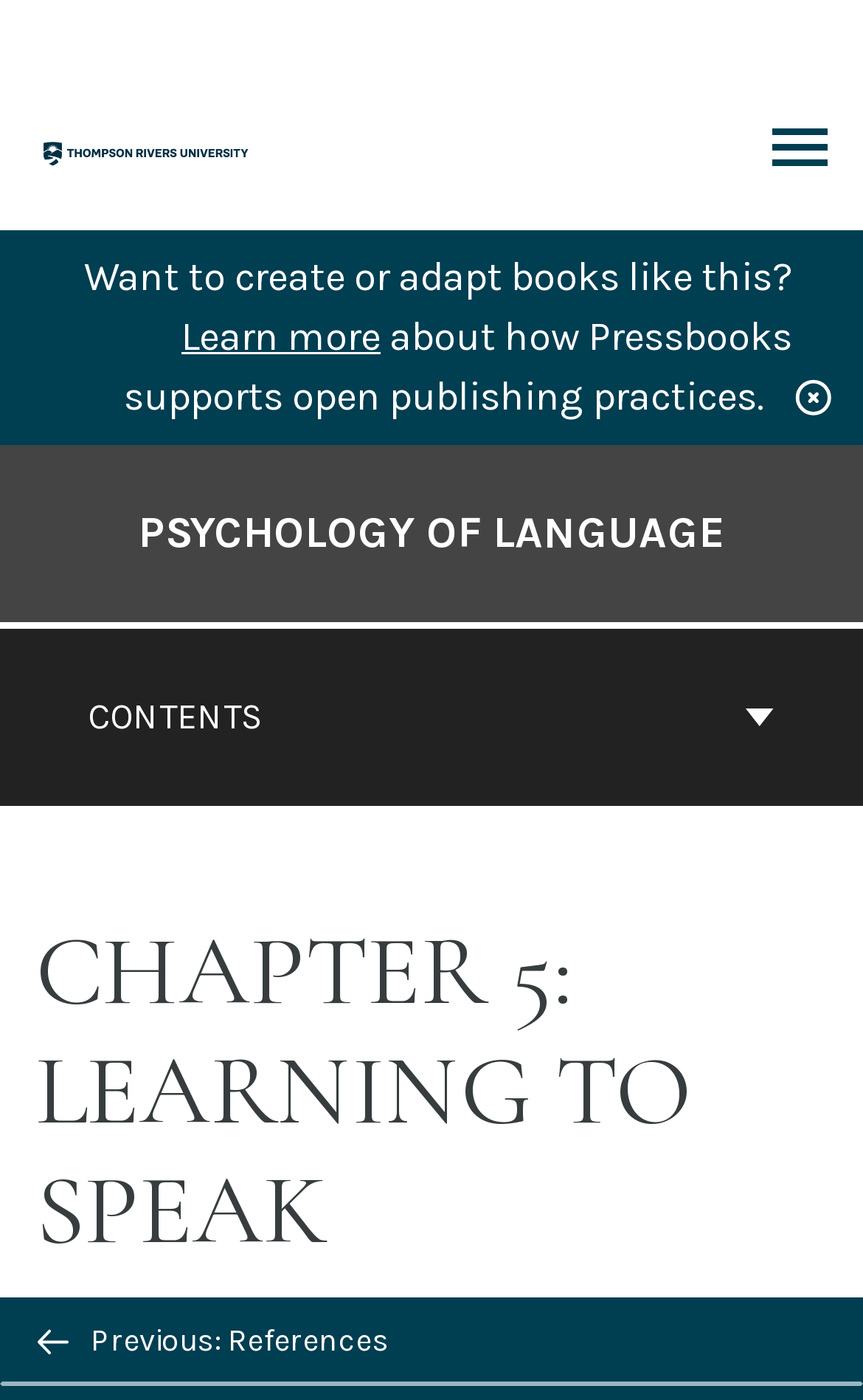From the webpage screenshot, predict the bounding box coordinates (top-left x, top-left y, bottom-right x, bottom-right y) for the UI element described here: aria-label="TRU Pressbooks"

[0.041, 0.092, 0.303, 0.122]